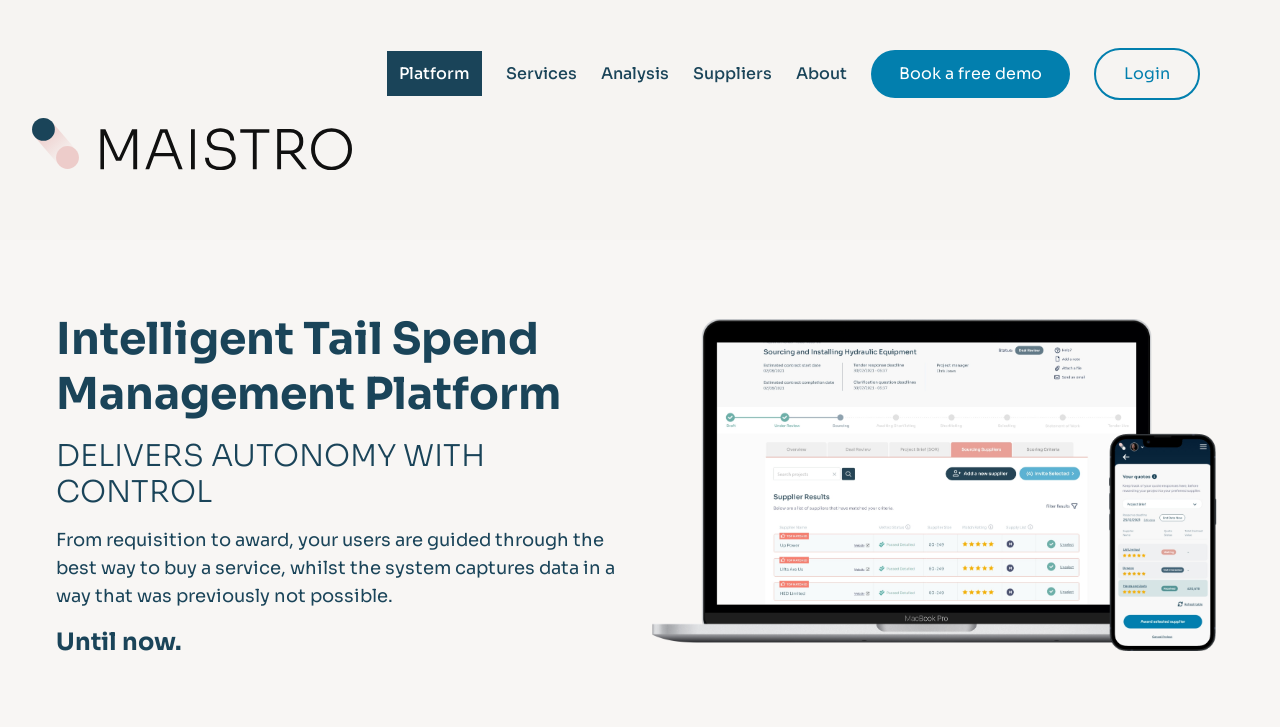Provide your answer in a single word or phrase: 
How many main navigation links are there?

5